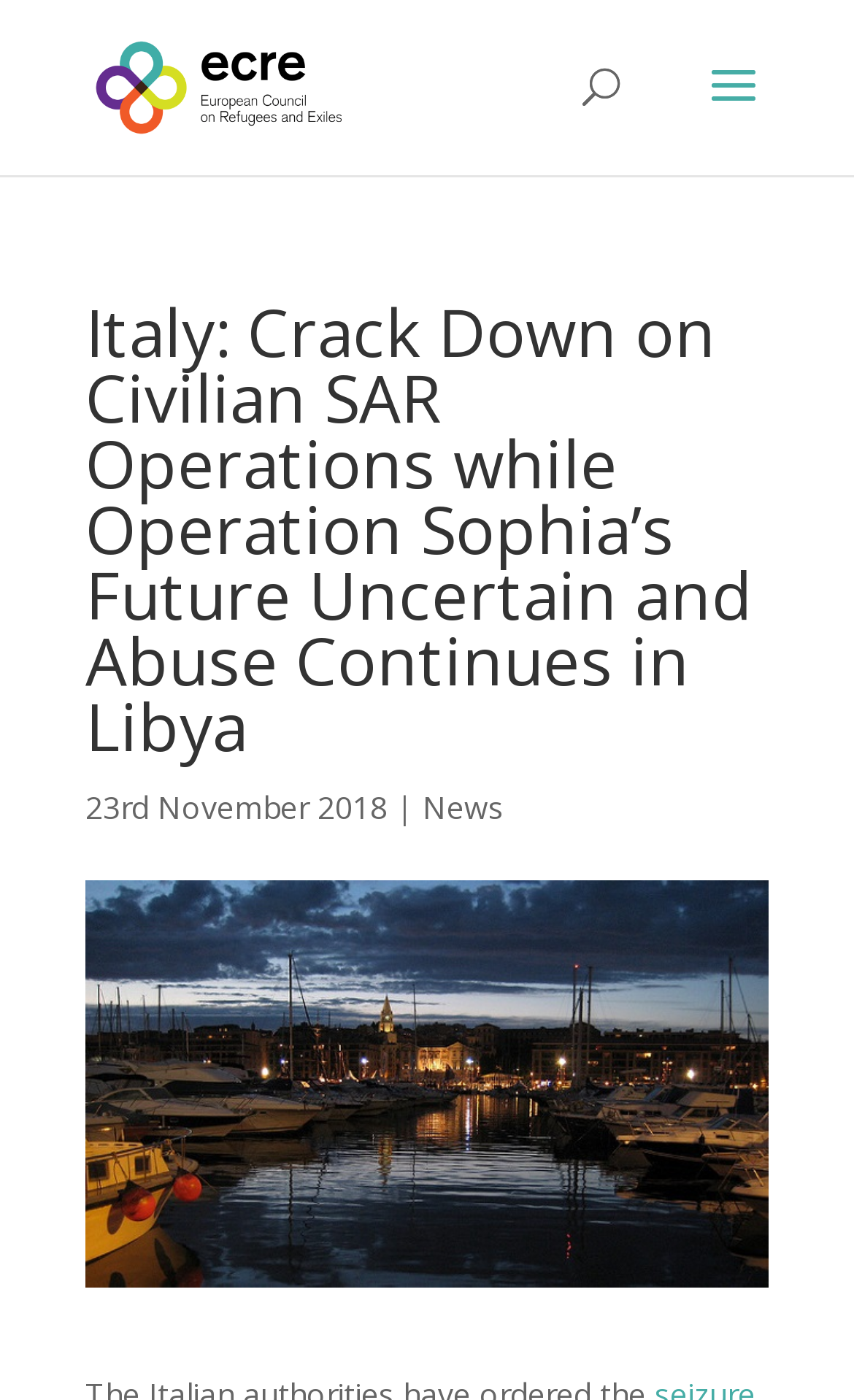What is the date of the news article?
Refer to the image and provide a detailed answer to the question.

I found the date of the news article by looking at the static text element located below the main heading, which reads '23rd November 2018'.